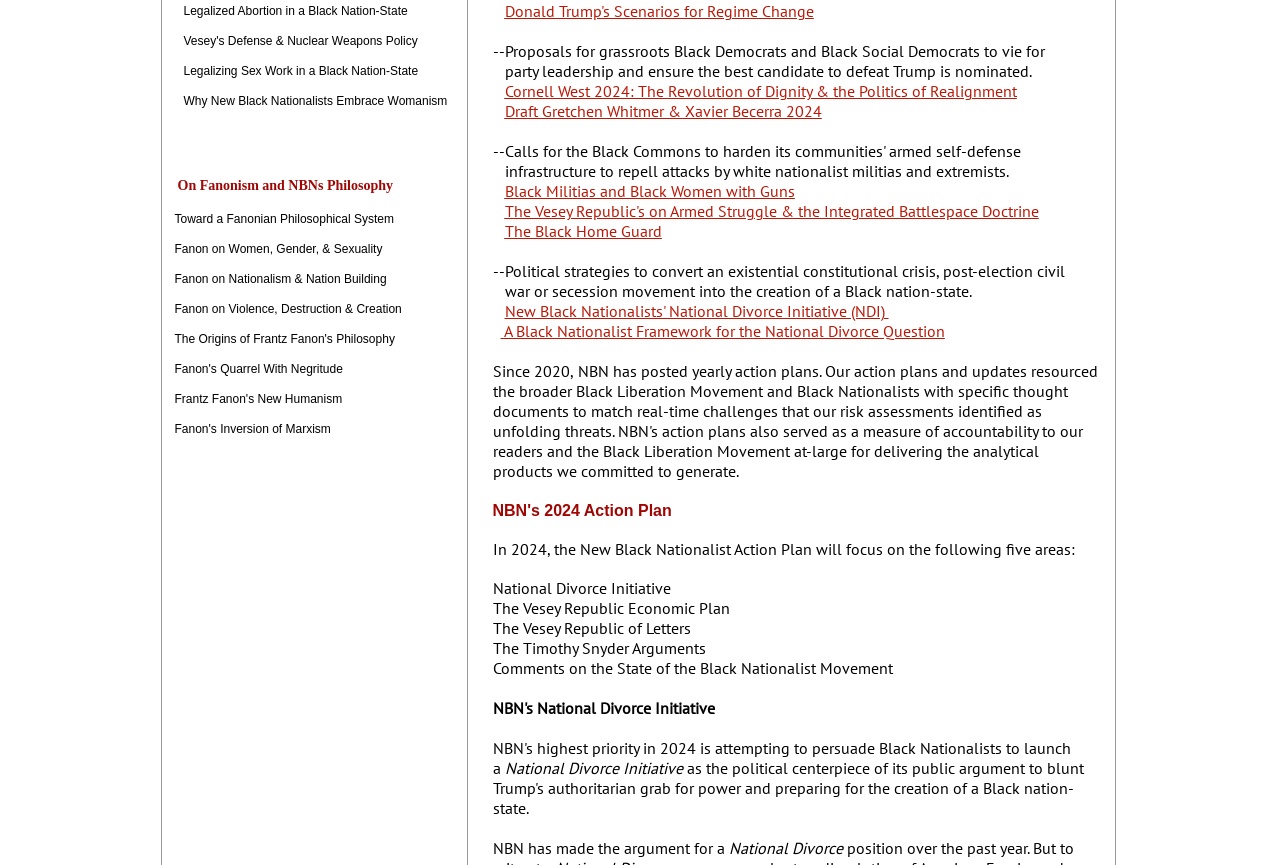Who is the target audience for the webpage's content?
Using the image, give a concise answer in the form of a single word or short phrase.

Black Democrats and Black Social Democrats